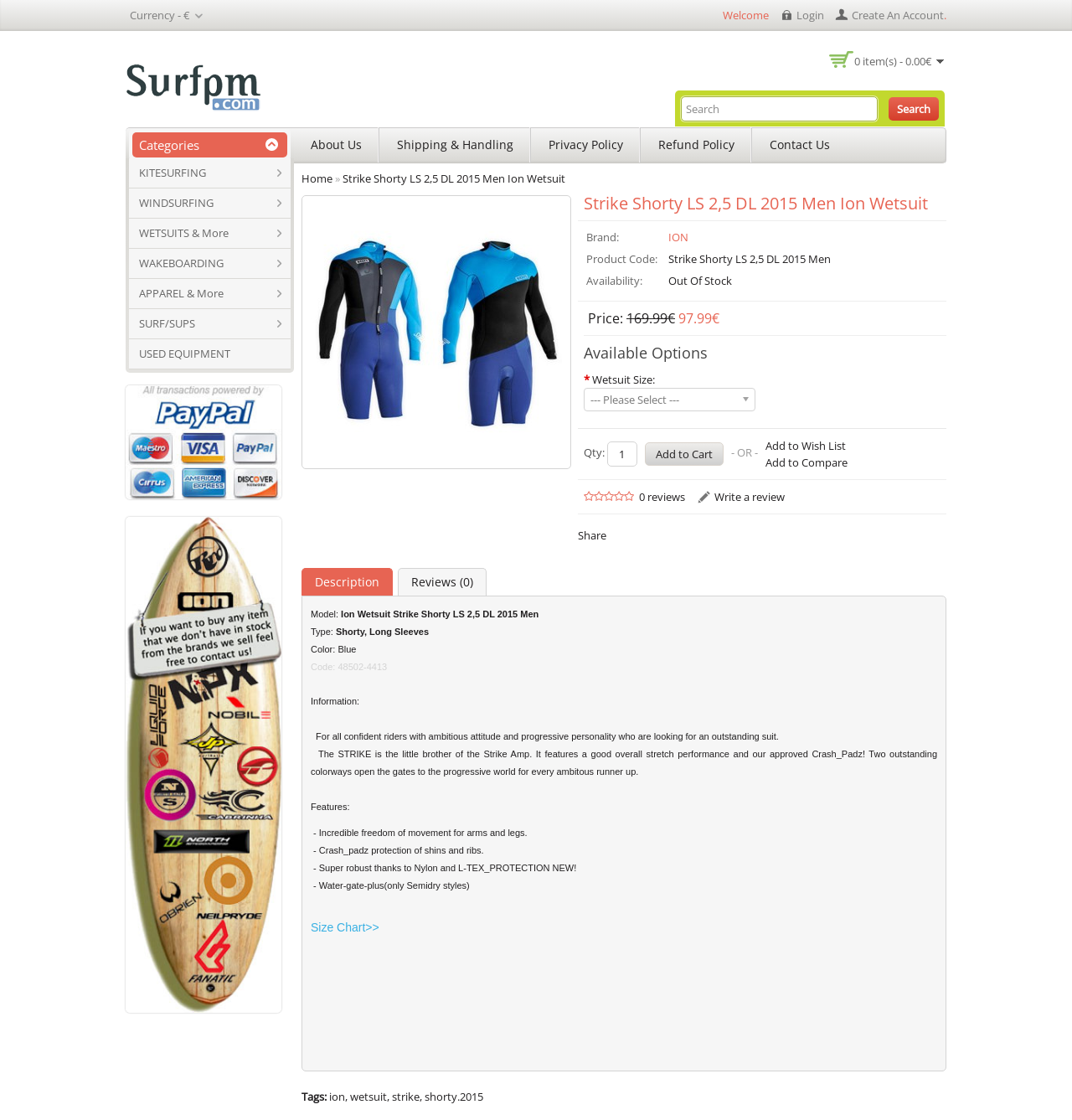Please specify the bounding box coordinates of the region to click in order to perform the following instruction: "Add the wetsuit to cart".

[0.602, 0.395, 0.675, 0.416]